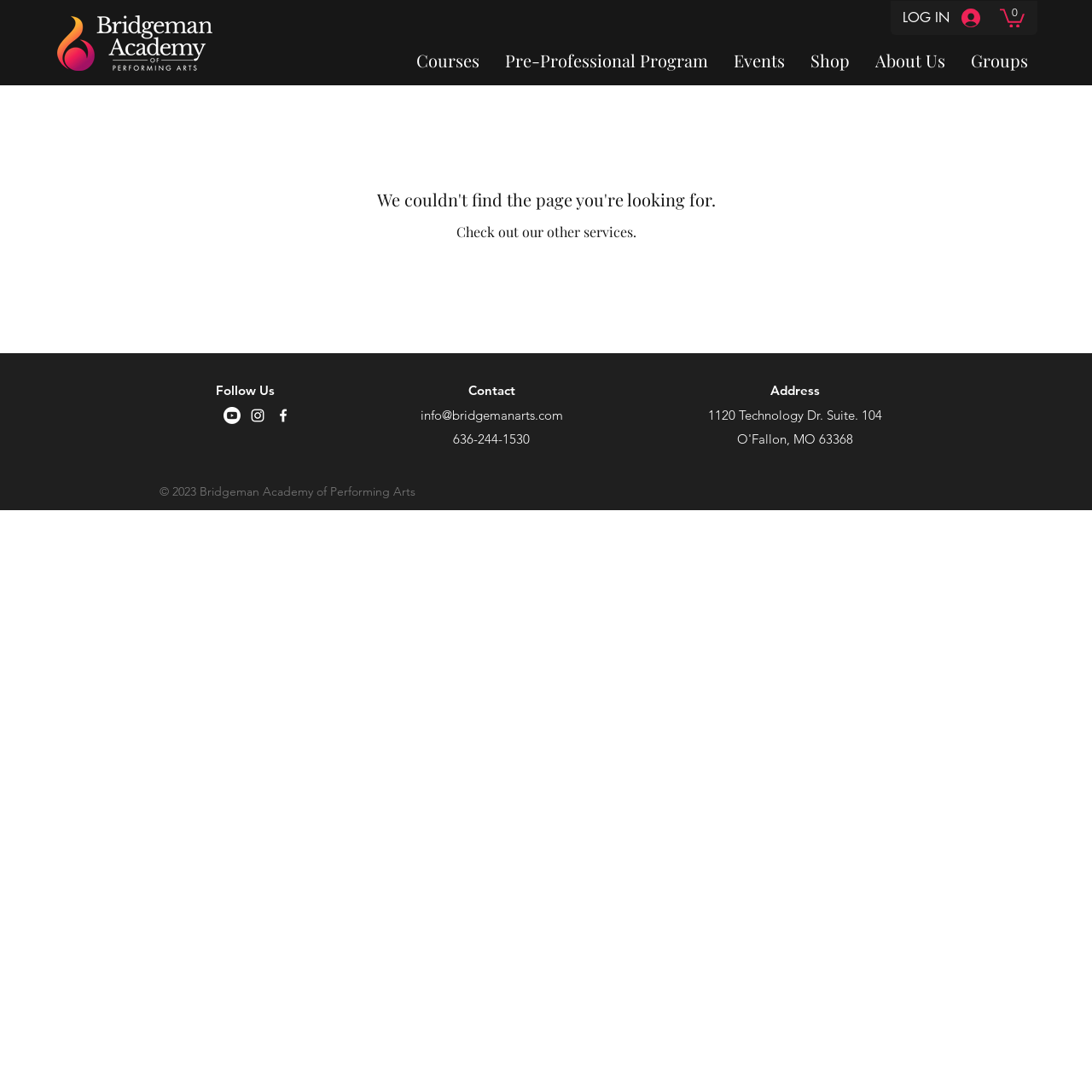Please specify the bounding box coordinates of the clickable region to carry out the following instruction: "Check the Events page". The coordinates should be four float numbers between 0 and 1, in the format [left, top, right, bottom].

[0.66, 0.04, 0.73, 0.07]